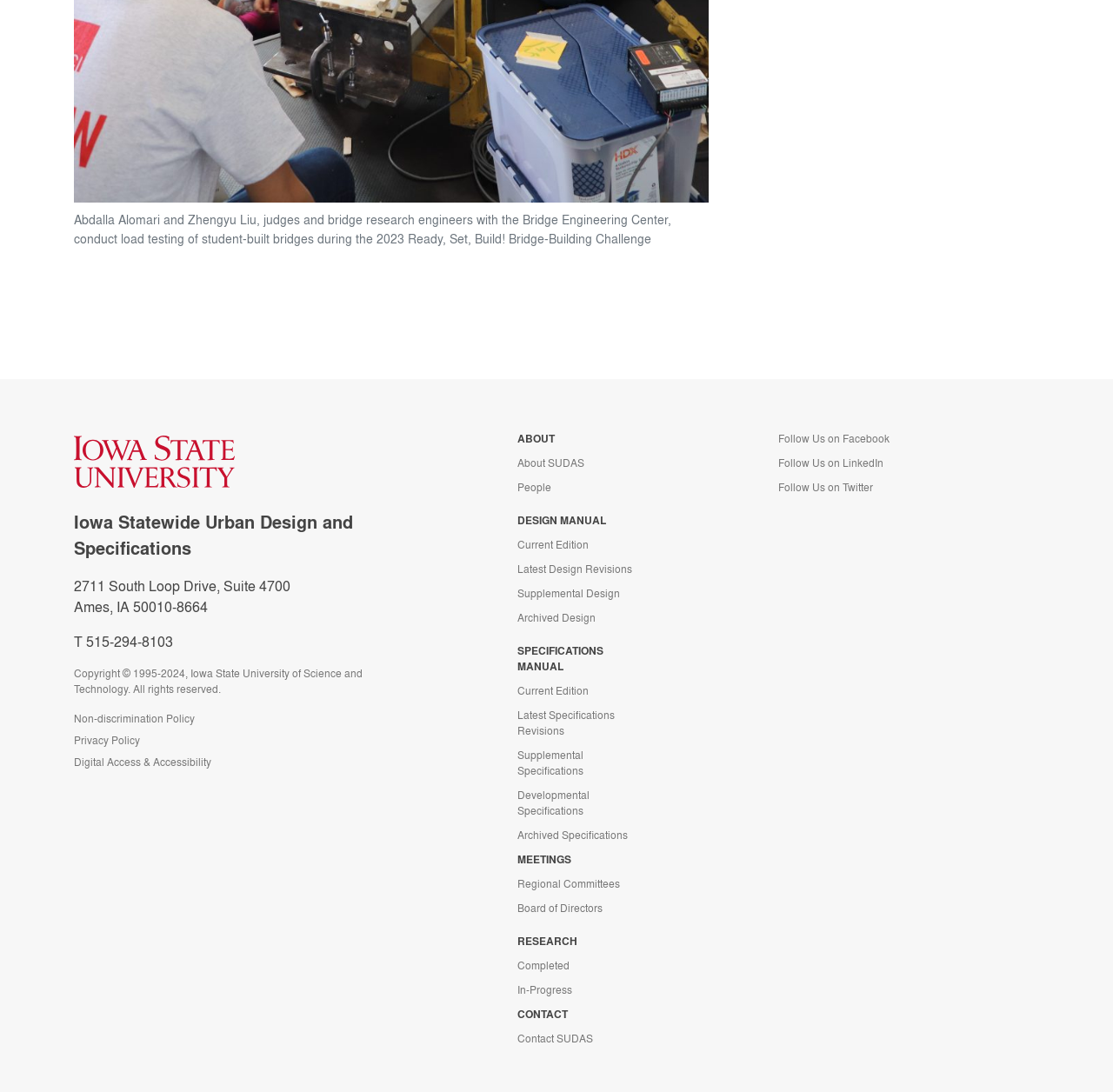Please find and report the bounding box coordinates of the element to click in order to perform the following action: "Visit the 'ABOUT' page". The coordinates should be expressed as four float numbers between 0 and 1, in the format [left, top, right, bottom].

[0.465, 0.395, 0.605, 0.41]